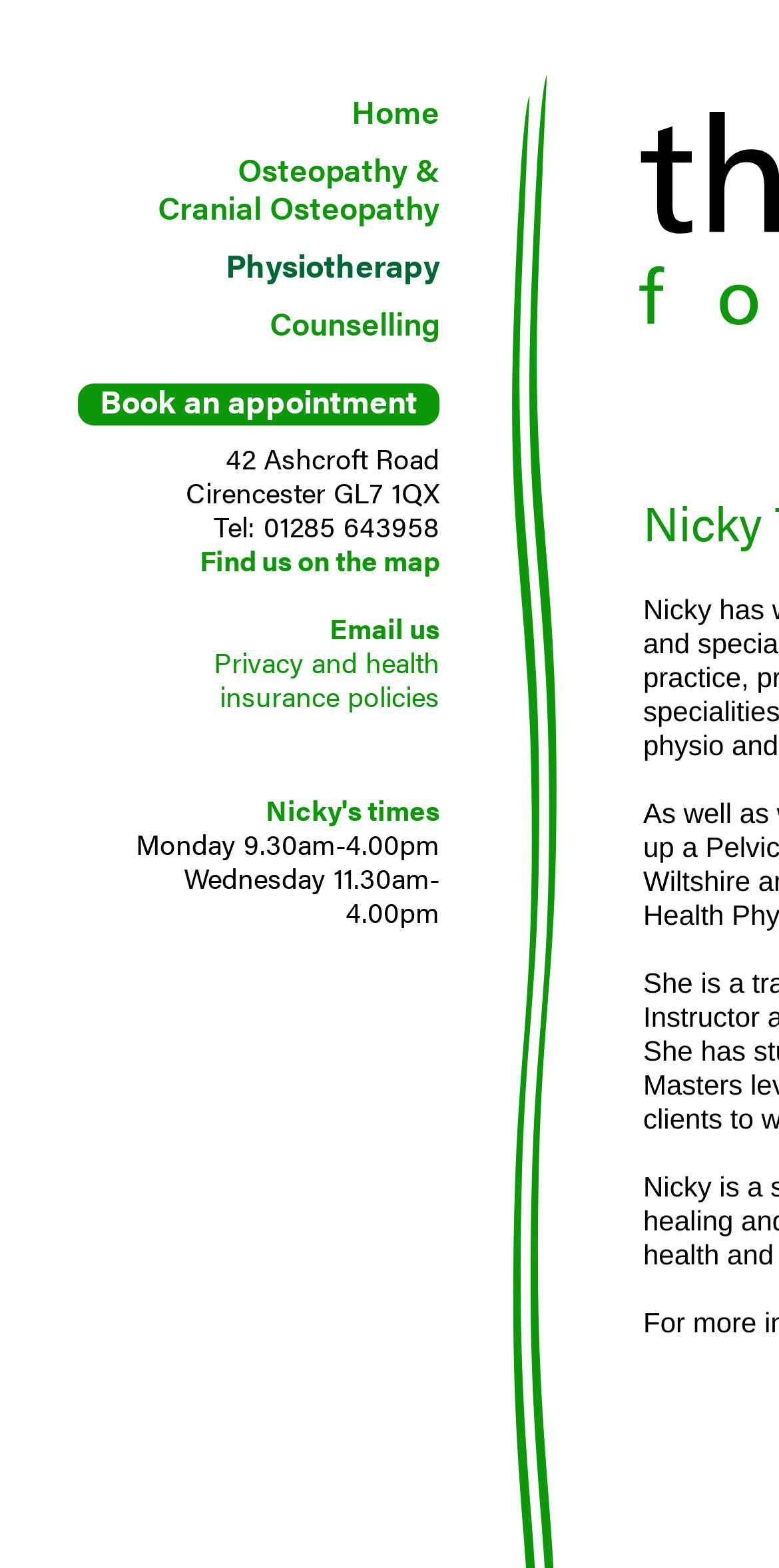Determine the bounding box coordinates for the element that should be clicked to follow this instruction: "Book an appointment". The coordinates should be given as four float numbers between 0 and 1, in the format [left, top, right, bottom].

[0.1, 0.245, 0.564, 0.271]